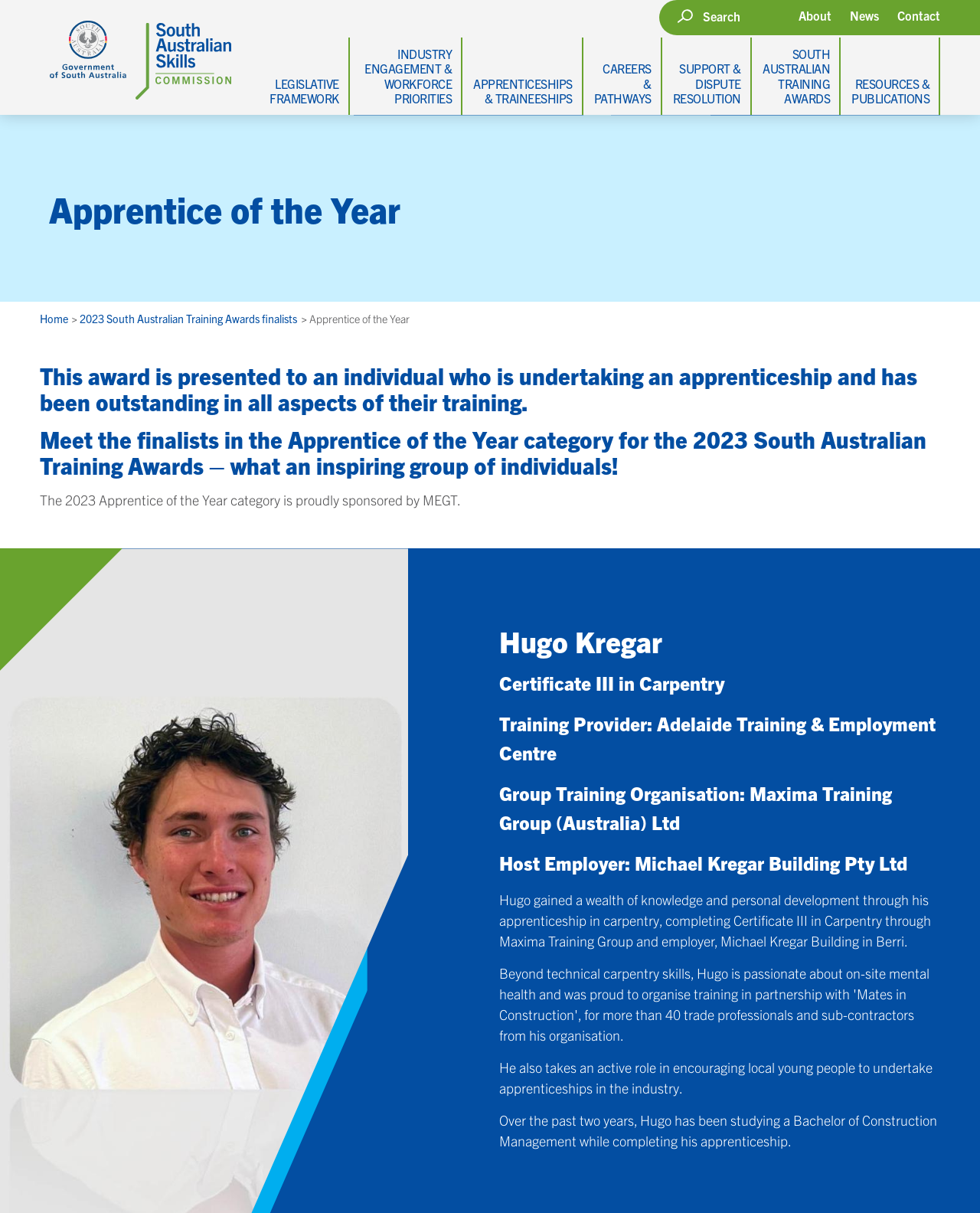Create a detailed summary of the webpage's content and design.

The webpage is dedicated to the 2023 South Australian Training Awards Finalists, specifically the Apprentice of the Year category. At the top, there is a government logo and a search bar with a button. Below the search bar, there are several links to different sections of the website, including "About", "News", and "Contact".

On the left side of the page, there is a menu with various links to different topics, such as "Legislative Framework", "Industry Engagement & Workforce Priorities", and "Apprenticeships & Traineeships". Each of these topics has several sub-links with more specific information.

The main content of the page is dedicated to the Apprentice of the Year finalists. There is a heading that introduces the award and its purpose, followed by a brief description of the finalists. The first finalist, Hugo Kregar, is featured prominently, with his name, qualification, training provider, group training organization, and host employer listed. There is also a brief description of his experience and achievements, including his encouragement of local young people to undertake apprenticeships and his studies in construction management.

Overall, the webpage is well-organized and easy to navigate, with clear headings and concise descriptions of the different topics and finalists.